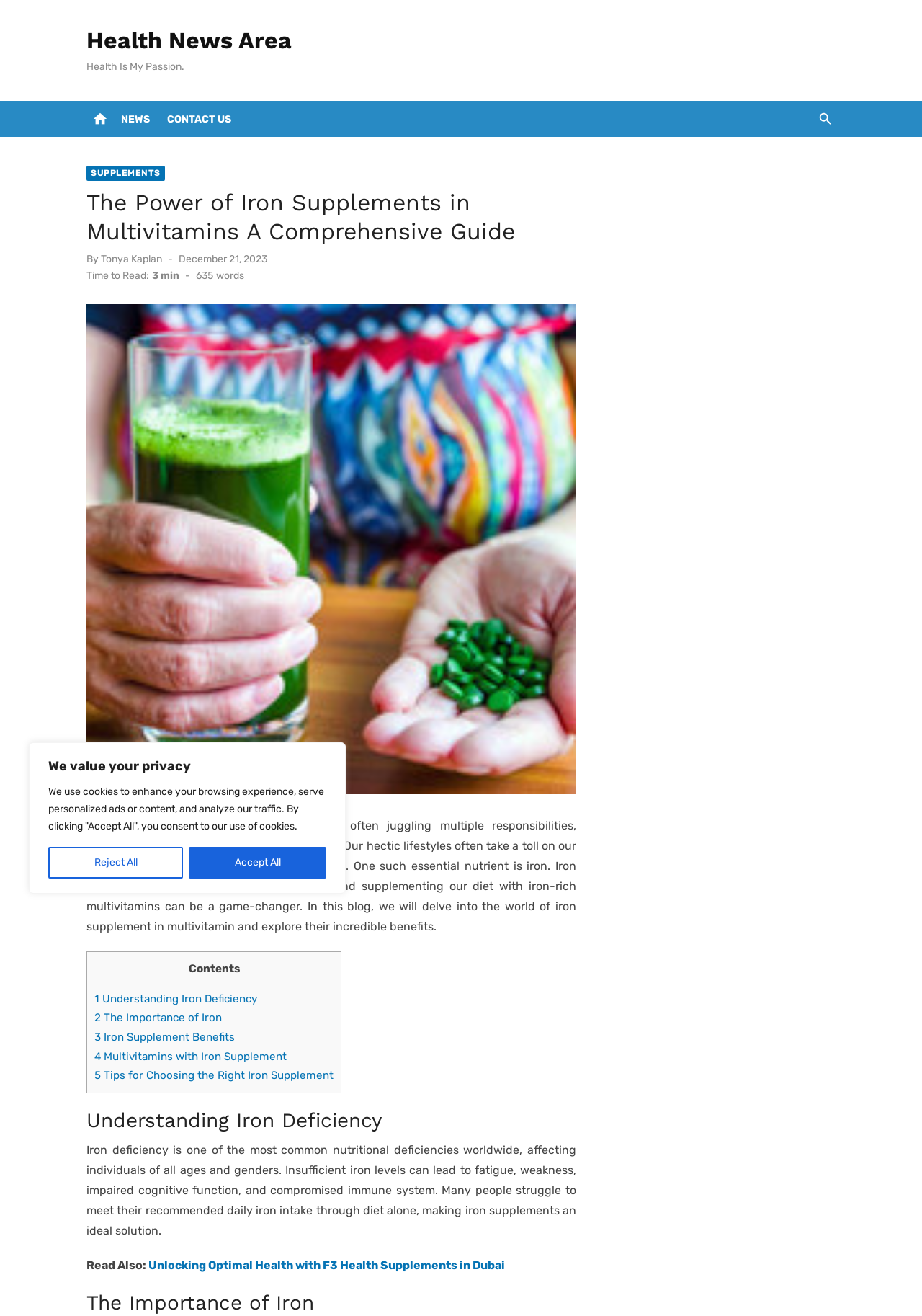Locate the bounding box coordinates of the area you need to click to fulfill this instruction: 'read news'. The coordinates must be in the form of four float numbers ranging from 0 to 1: [left, top, right, bottom].

[0.128, 0.077, 0.166, 0.104]